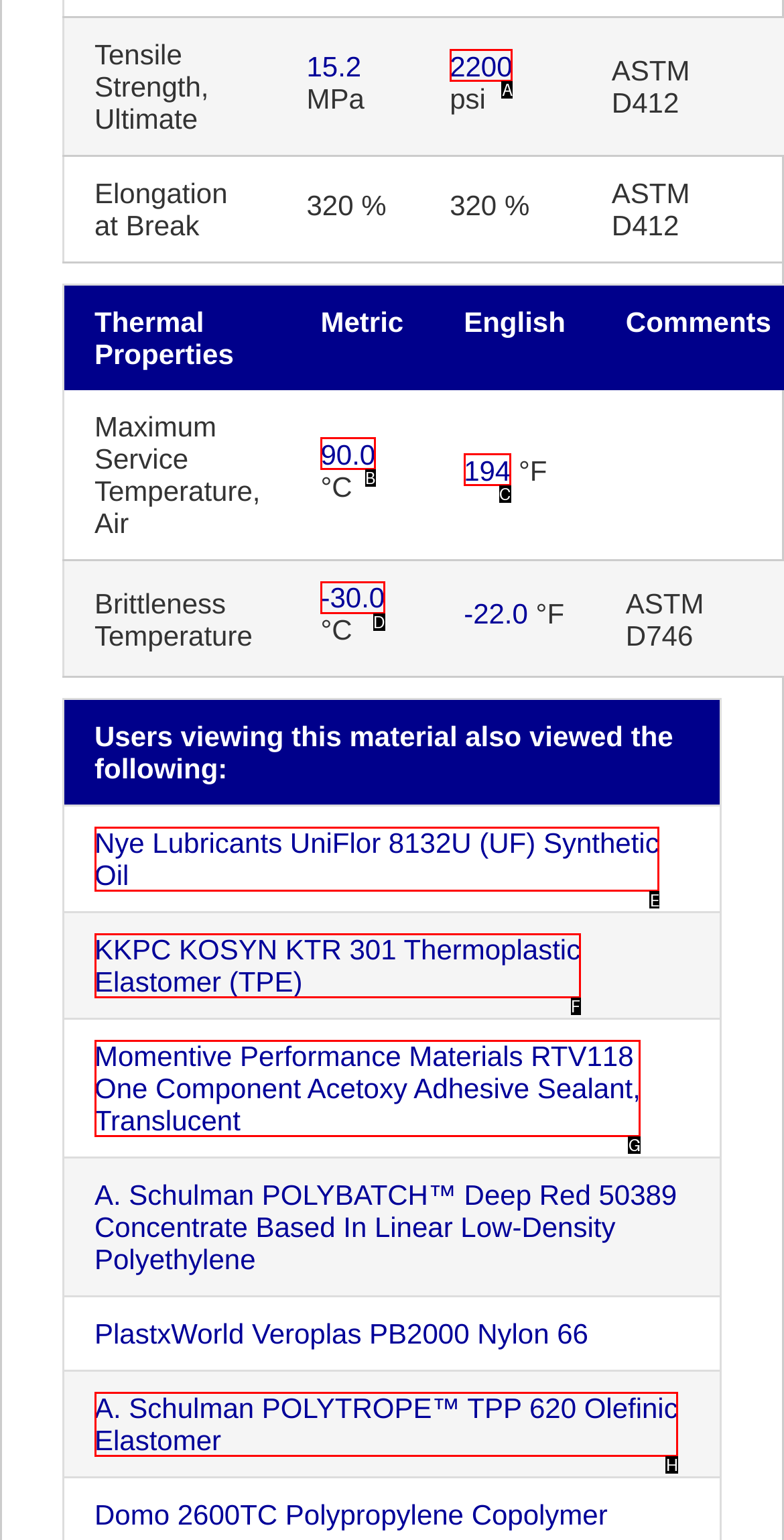Tell me which letter corresponds to the UI element that will allow you to View the details of 'Nye Lubricants UniFlor 8132U (UF) Synthetic Oil'. Answer with the letter directly.

E